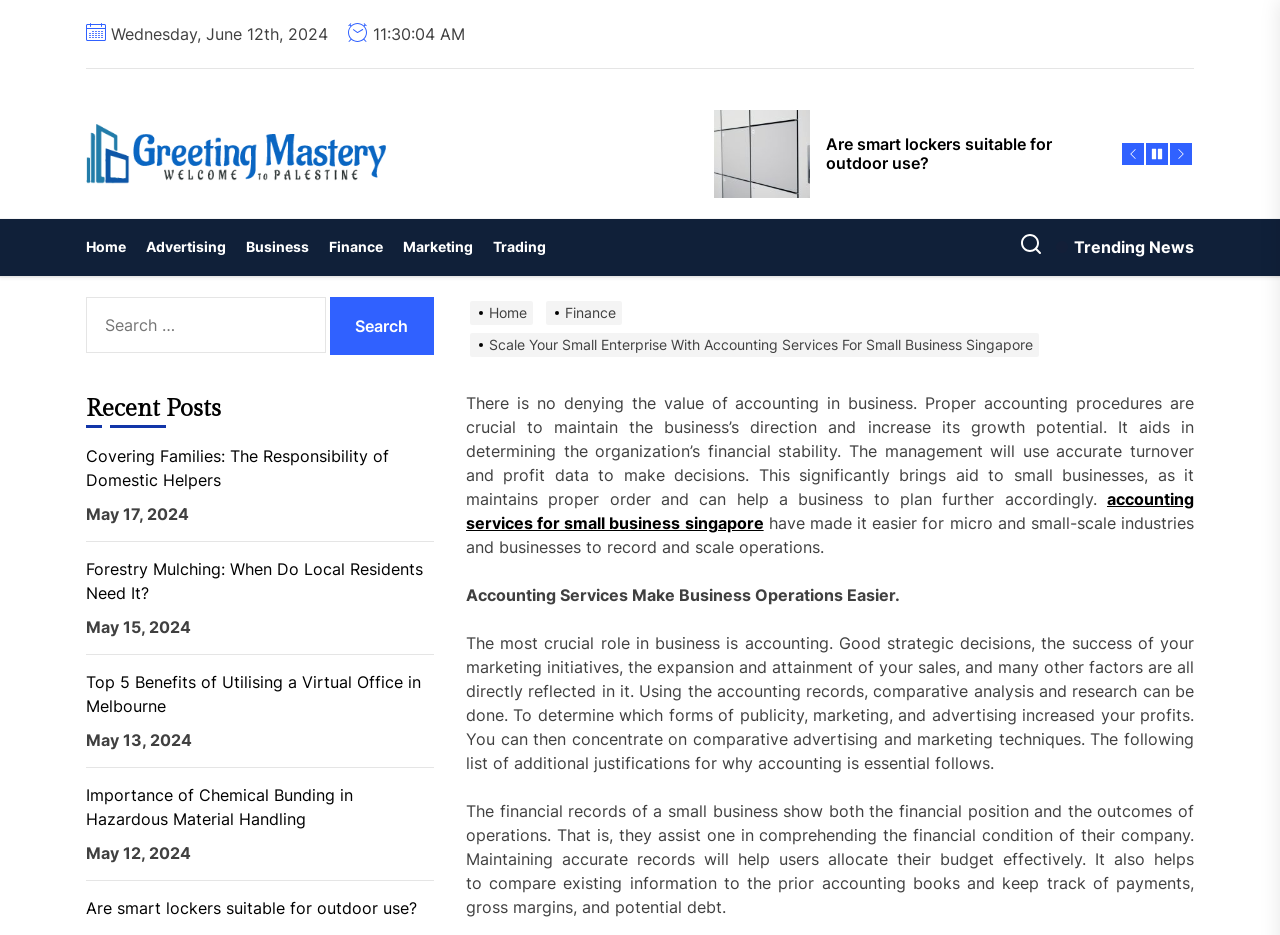Using the provided description: "Trending News", find the bounding box coordinates of the corresponding UI element. The output should be four float numbers between 0 and 1, in the format [left, top, right, bottom].

[0.825, 0.252, 0.933, 0.277]